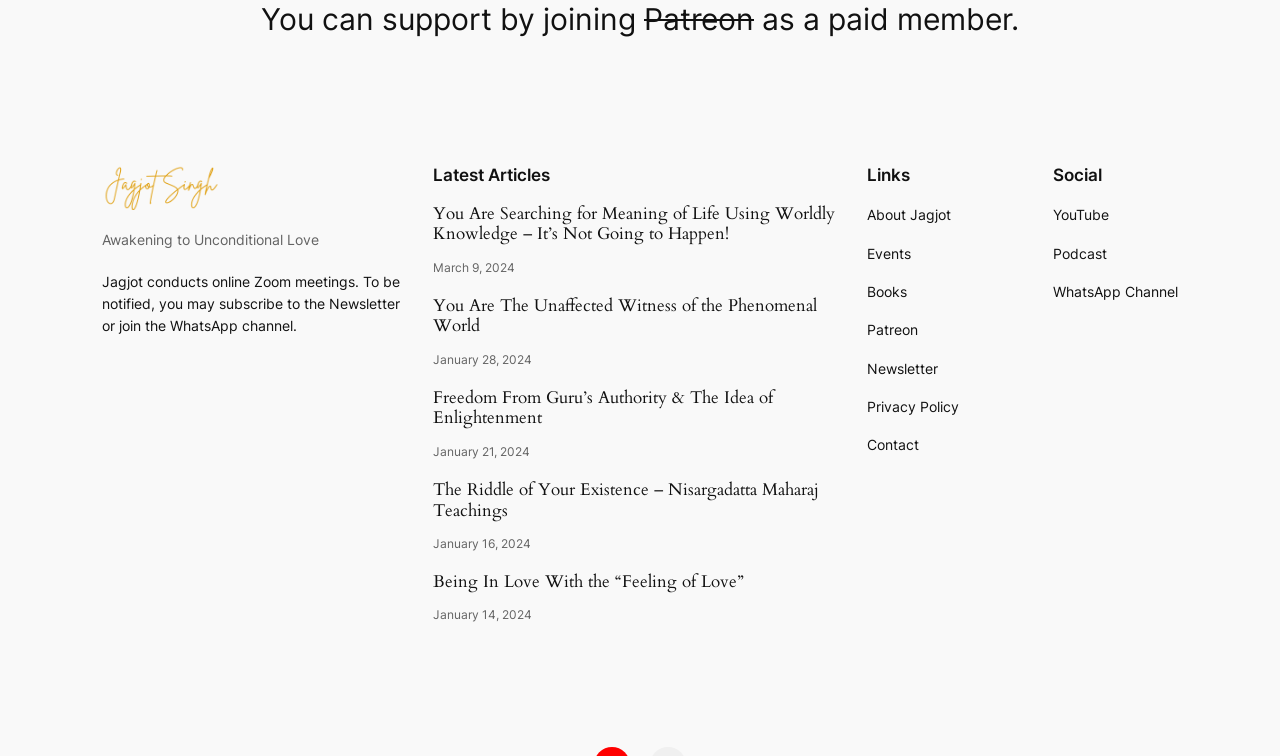Locate the bounding box coordinates of the element's region that should be clicked to carry out the following instruction: "Support by joining Patreon". The coordinates need to be four float numbers between 0 and 1, i.e., [left, top, right, bottom].

[0.503, 0.002, 0.589, 0.05]